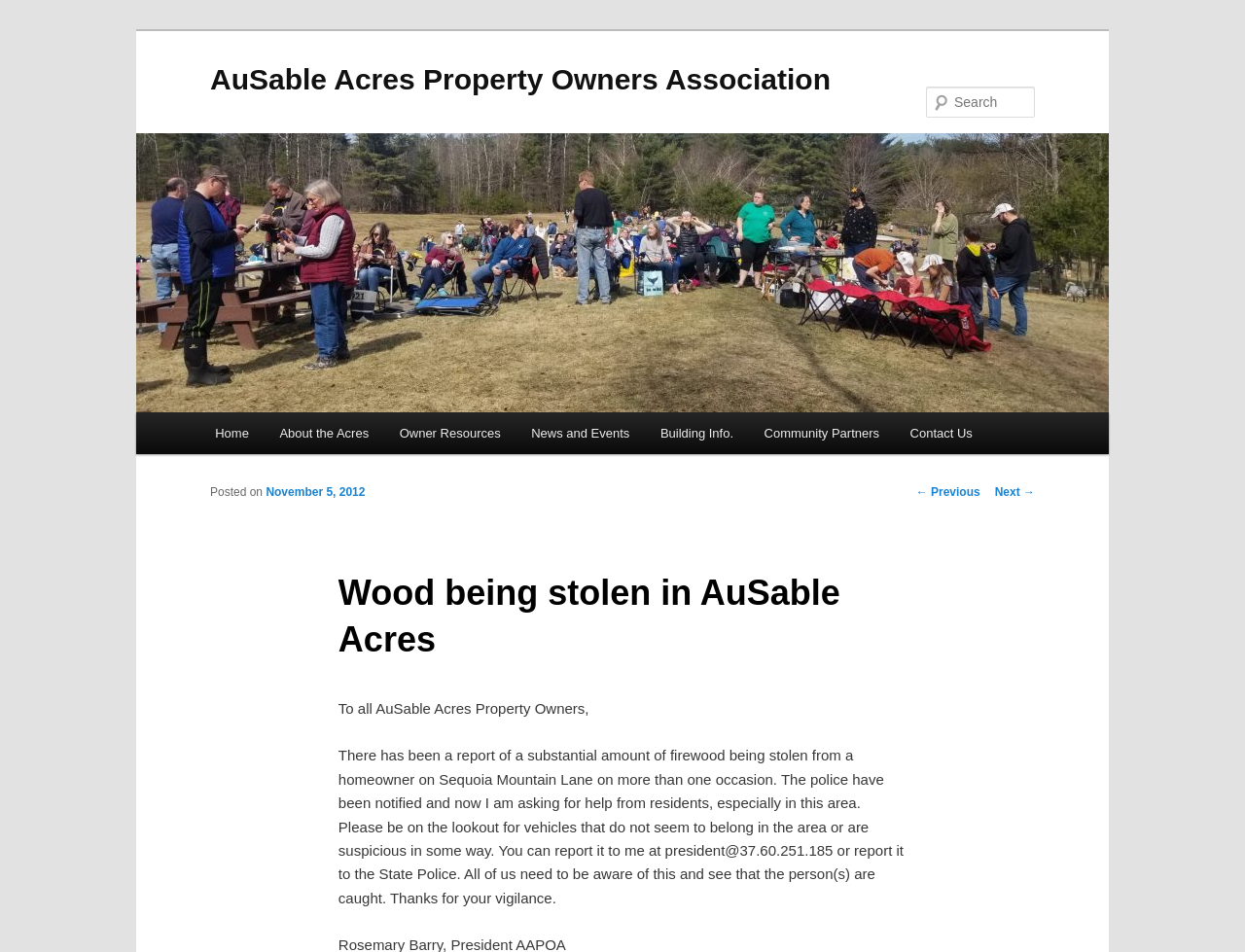Identify the bounding box for the UI element described as: "← Previous". Ensure the coordinates are four float numbers between 0 and 1, formatted as [left, top, right, bottom].

[0.736, 0.51, 0.787, 0.524]